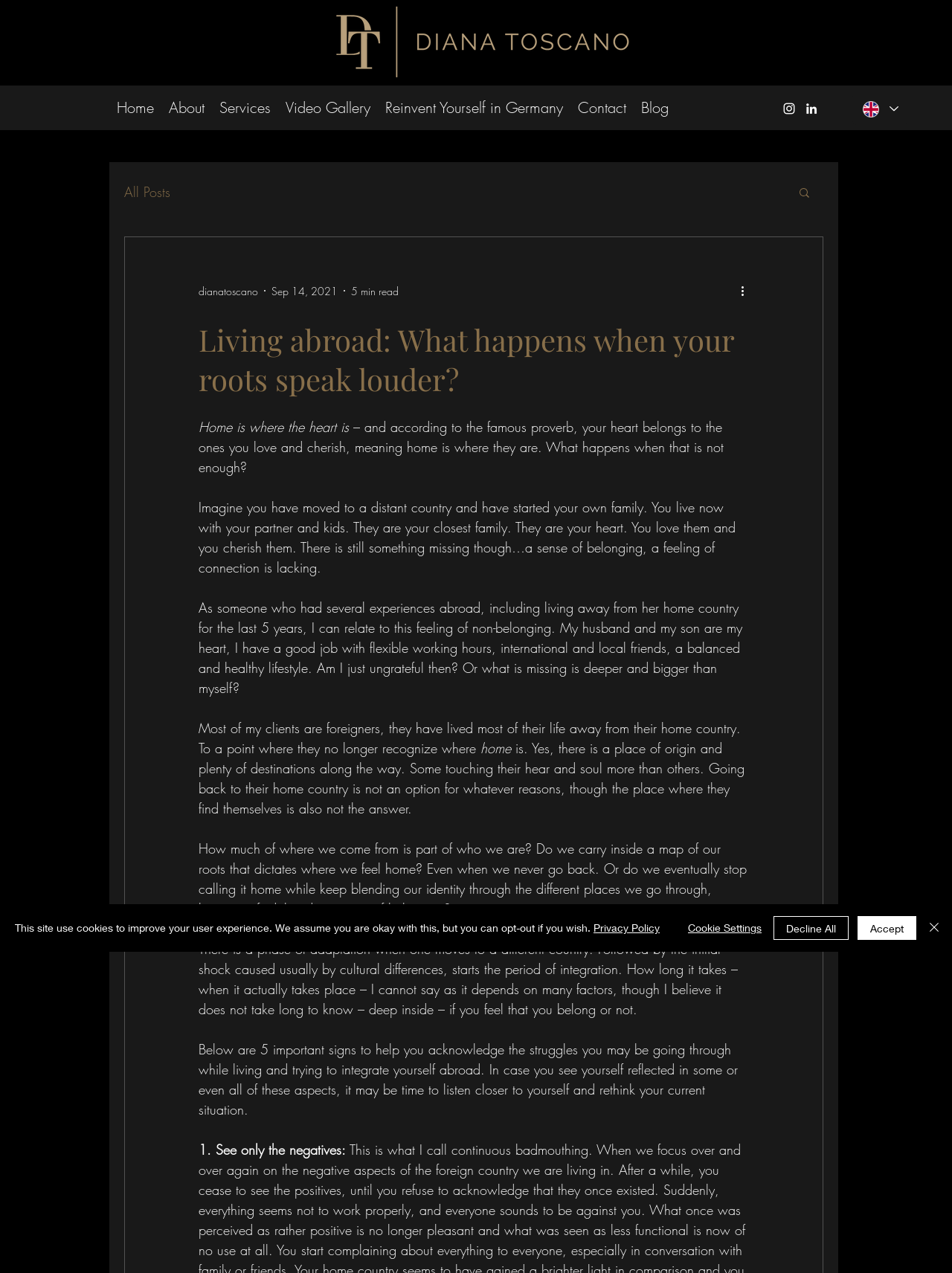Identify the bounding box coordinates of the area that should be clicked in order to complete the given instruction: "Select a language". The bounding box coordinates should be four float numbers between 0 and 1, i.e., [left, top, right, bottom].

[0.895, 0.073, 0.953, 0.098]